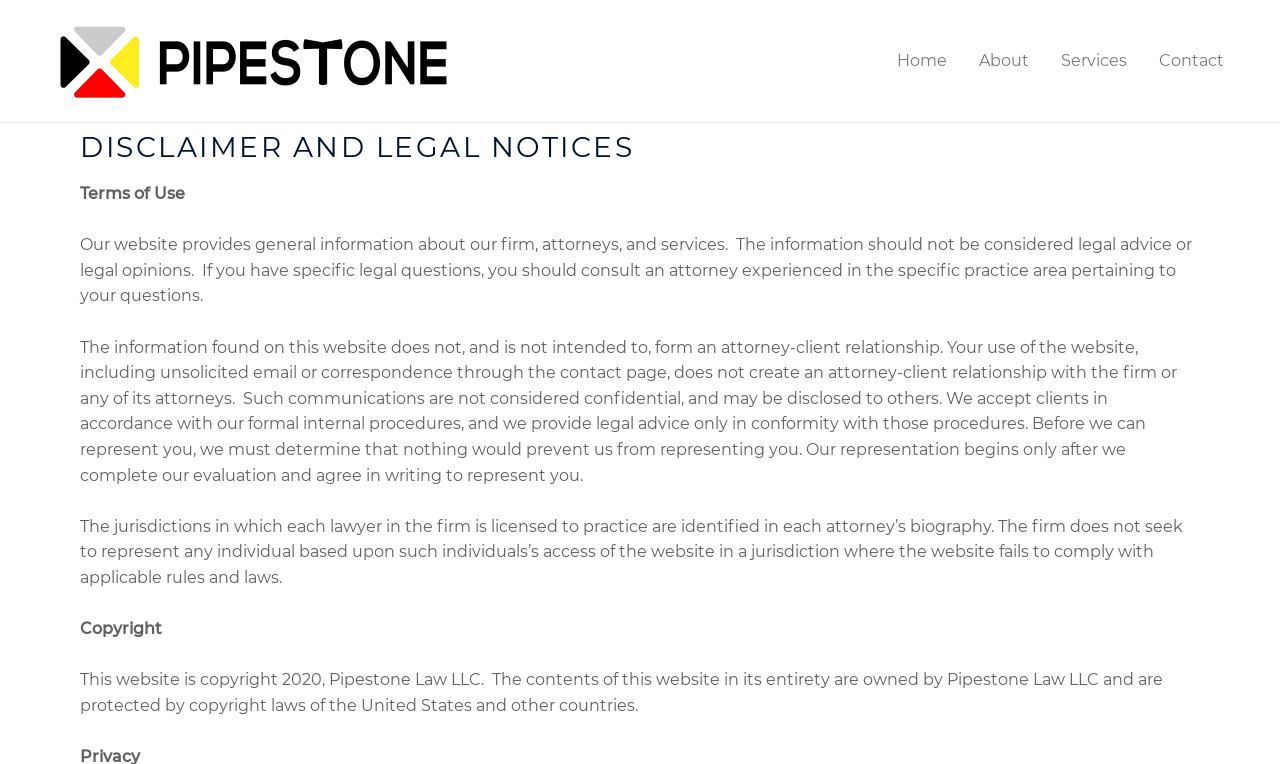Elaborate on the webpage's design and content in a detailed caption.

The webpage is a disclaimer page for Pipestonelaw, a law firm. At the top left, there is a link to the Pipestonelaw website, accompanied by an image of the law firm's logo. On the top right, there is a navigation menu with four links: Home, About, Services, and Contact.

Below the navigation menu, there is a heading that reads "DISCLAIMER AND LEGAL NOTICES". Underneath the heading, there are several paragraphs of text that outline the terms of use for the website, including a disclaimer that the information provided is not legal advice and should not be considered as such. The text also explains that using the website or contacting the firm through the website does not create an attorney-client relationship.

Further down the page, there are additional paragraphs that provide more information about the firm's representation policies and the jurisdictions in which the firm's lawyers are licensed to practice. At the bottom of the page, there is a copyright notice that states the website's contents are owned by Pipestone Law LLC and are protected by copyright laws.